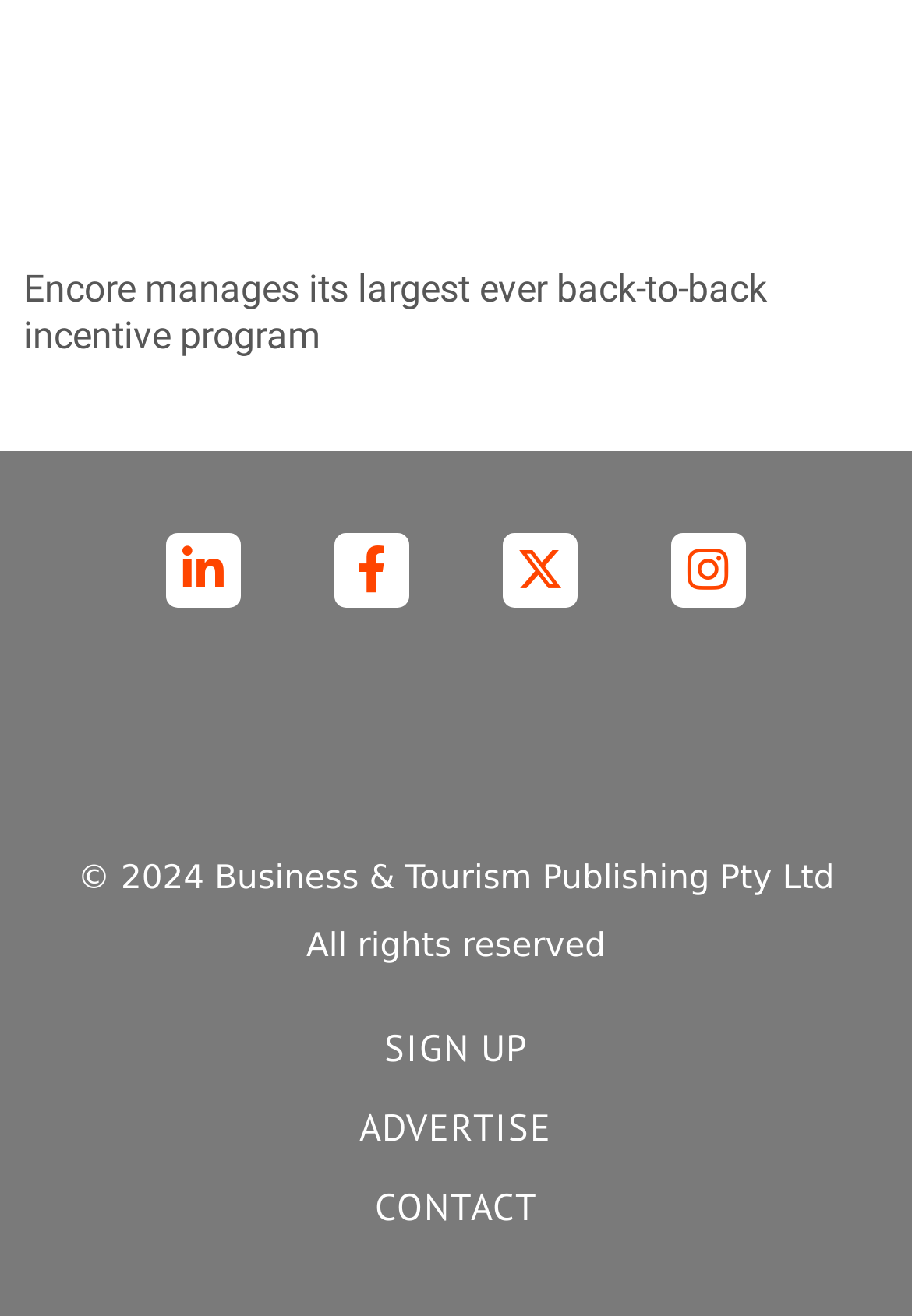Please identify the bounding box coordinates of the element on the webpage that should be clicked to follow this instruction: "Contact the website". The bounding box coordinates should be given as four float numbers between 0 and 1, formatted as [left, top, right, bottom].

[0.077, 0.895, 0.923, 0.938]